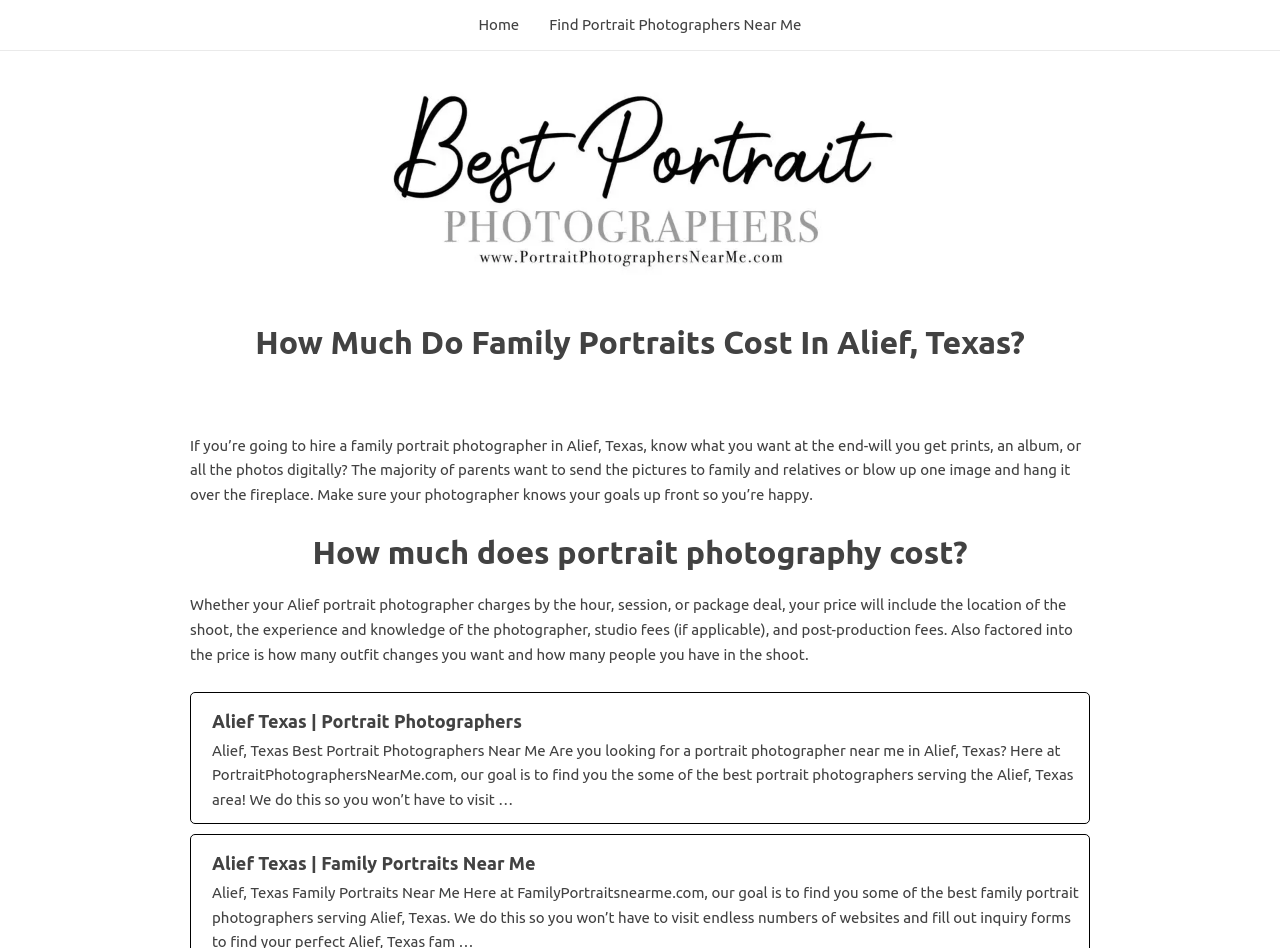Explain in detail what is displayed on the webpage.

This webpage is about family portrait photography costs in Alief, Texas. At the top, there is a navigation menu with two links: "Home" and "Find Portrait Photographers Near Me". Below the navigation menu, there is a large image with the text "Best Portrait Photographers Near Me" on top of it. 

The main content of the webpage is divided into sections. The first section has a heading "How Much Do Family Portraits Cost In Alief, Texas?" followed by a paragraph of text that explains the importance of knowing what you want from a family portrait photographer, such as prints, an album, or digital photos. 

The next section has a heading "How much does portrait photography cost?" and a paragraph of text that explains the factors that affect the cost of portrait photography, including the location, photographer's experience, and post-production fees. 

Below this section, there are several links and images, including a link to "Alief Texas | Portrait Photographers" and two small images. There are also several sections with headings and paragraphs of text that provide more information about finding portrait photographers in Alief, Texas, and the services they offer. 

Throughout the webpage, there are several links to related topics, such as "Portrait Photographers" and "Family Portraits Near Me". The webpage also has several small images scattered throughout the content. Overall, the webpage provides information and resources for people looking for family portrait photographers in Alief, Texas.